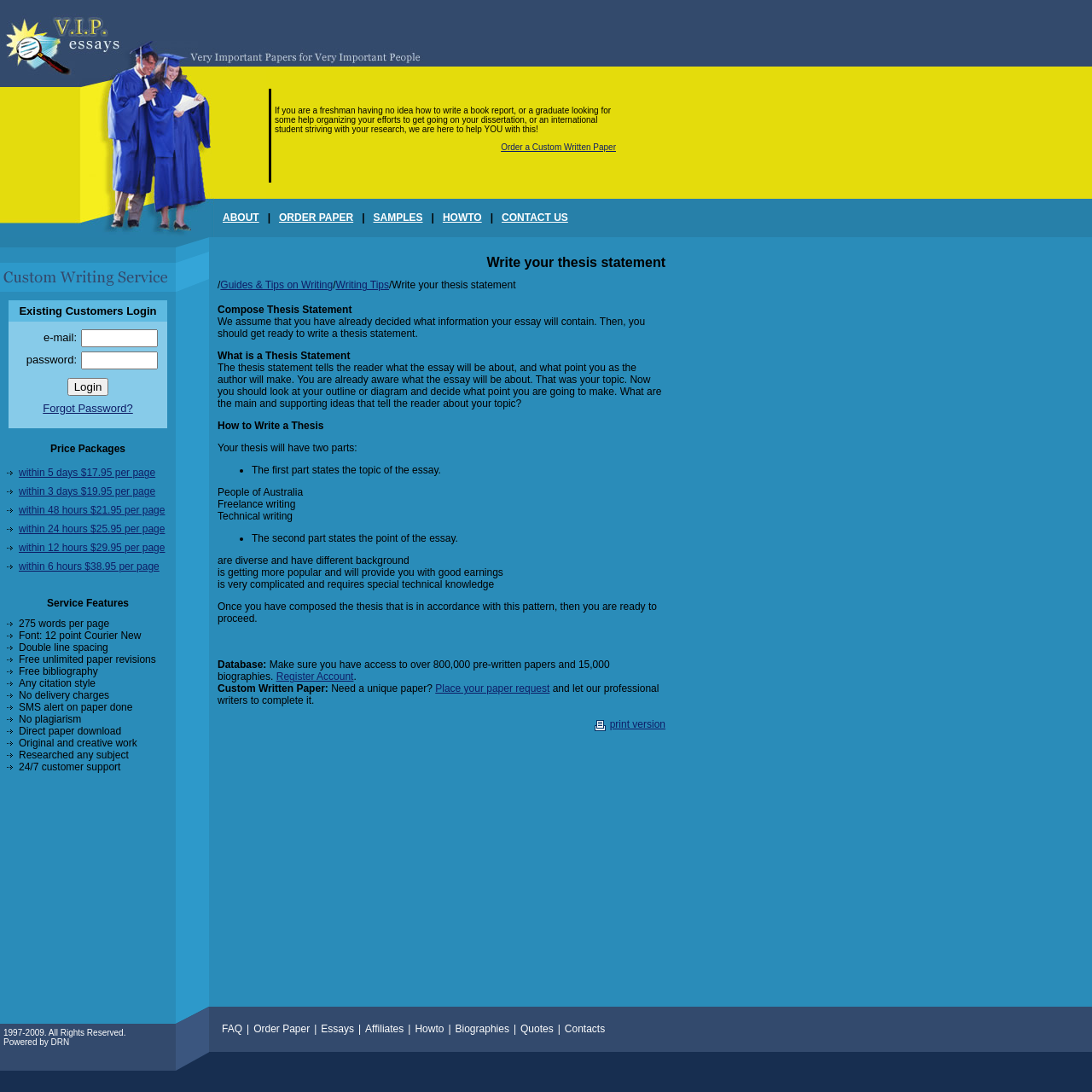Can you determine the bounding box coordinates of the area that needs to be clicked to fulfill the following instruction: "Get help on writing a thesis statement"?

[0.199, 0.233, 0.609, 0.247]